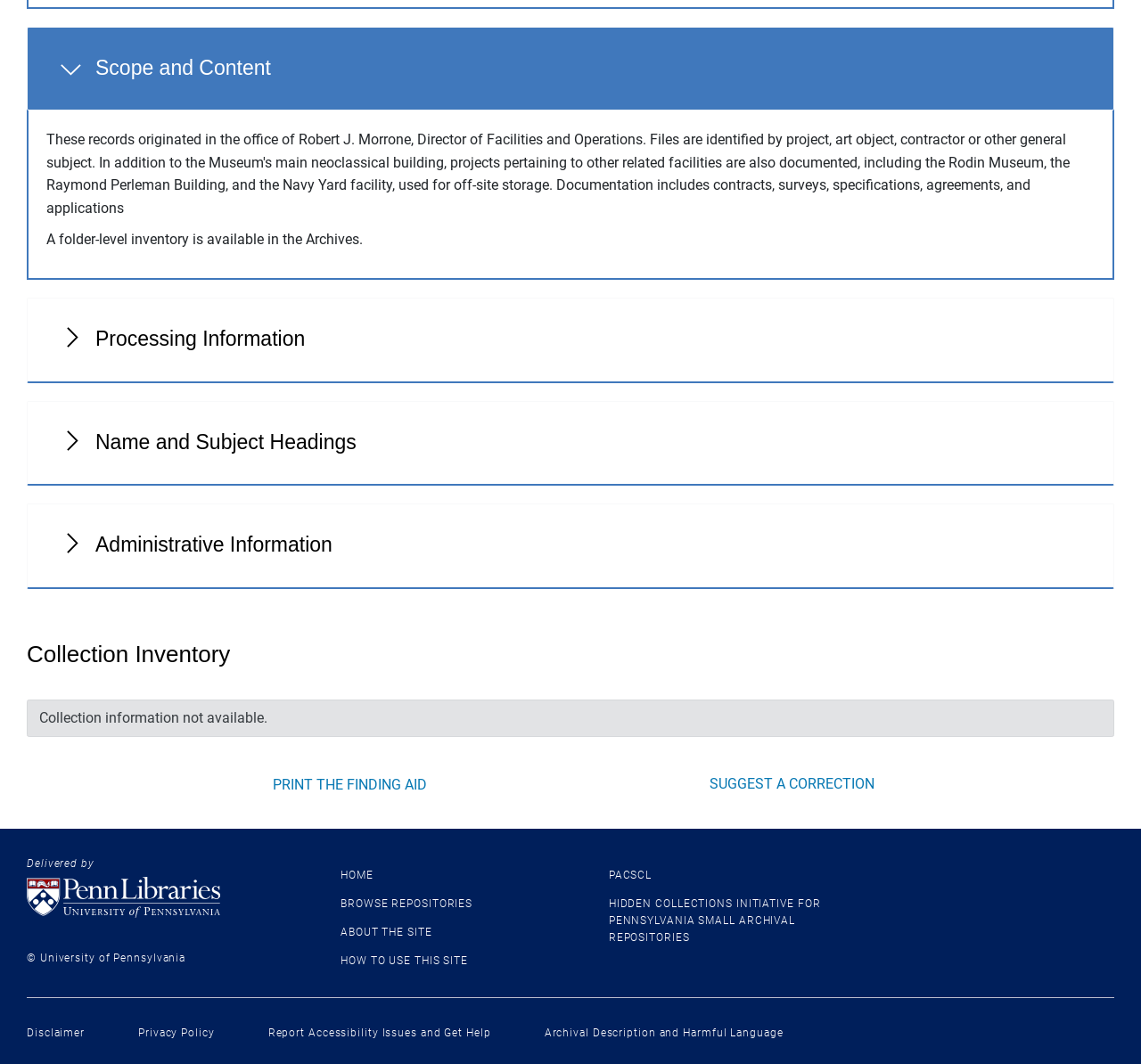Locate the bounding box of the UI element with the following description: "Processing Information".

[0.023, 0.28, 0.977, 0.36]